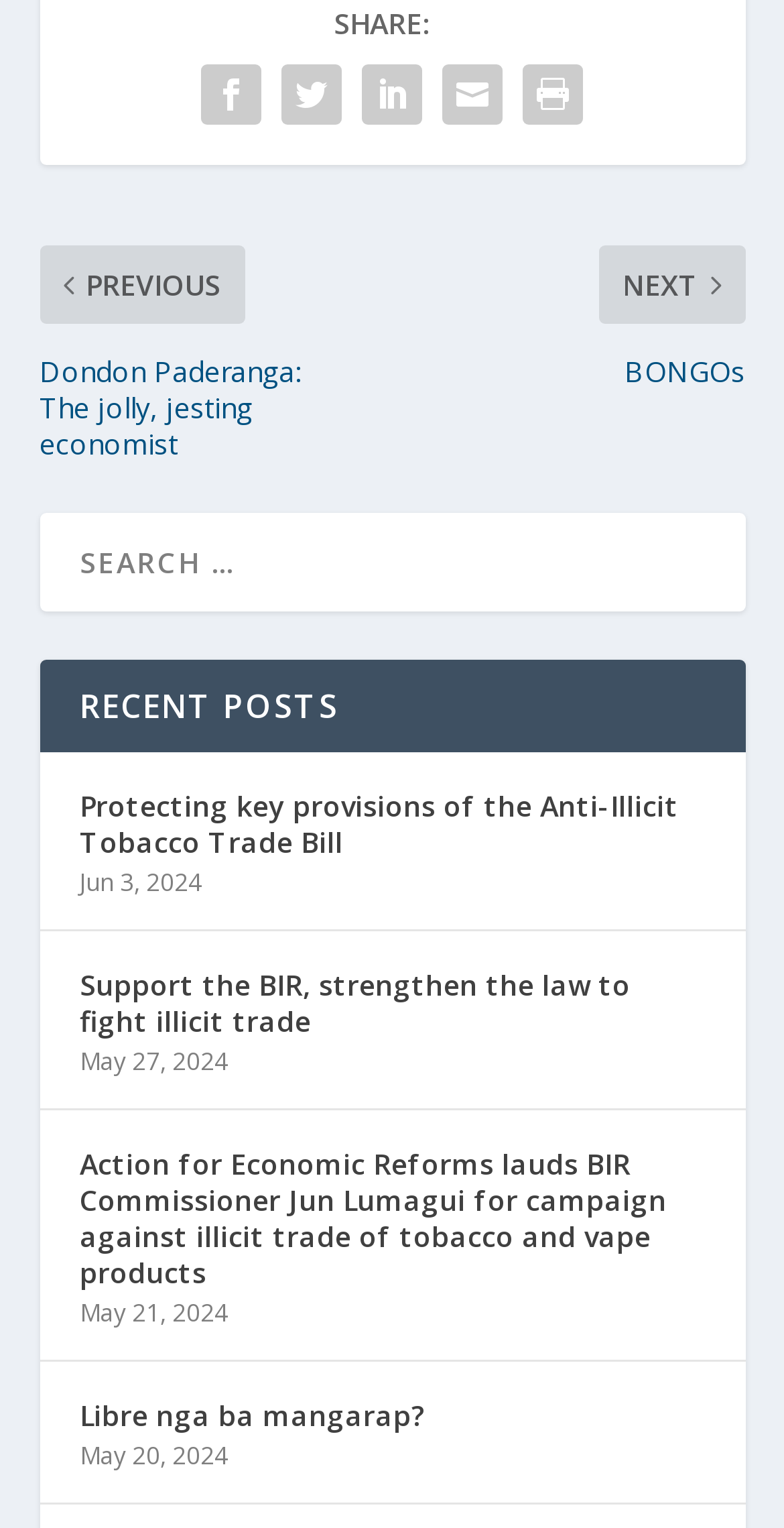How many recent posts are displayed on this webpage?
We need a detailed and meticulous answer to the question.

There are five recent posts displayed on this webpage, each with a title, date, and a brief description, indicating that the webpage is showing the latest five blog posts.